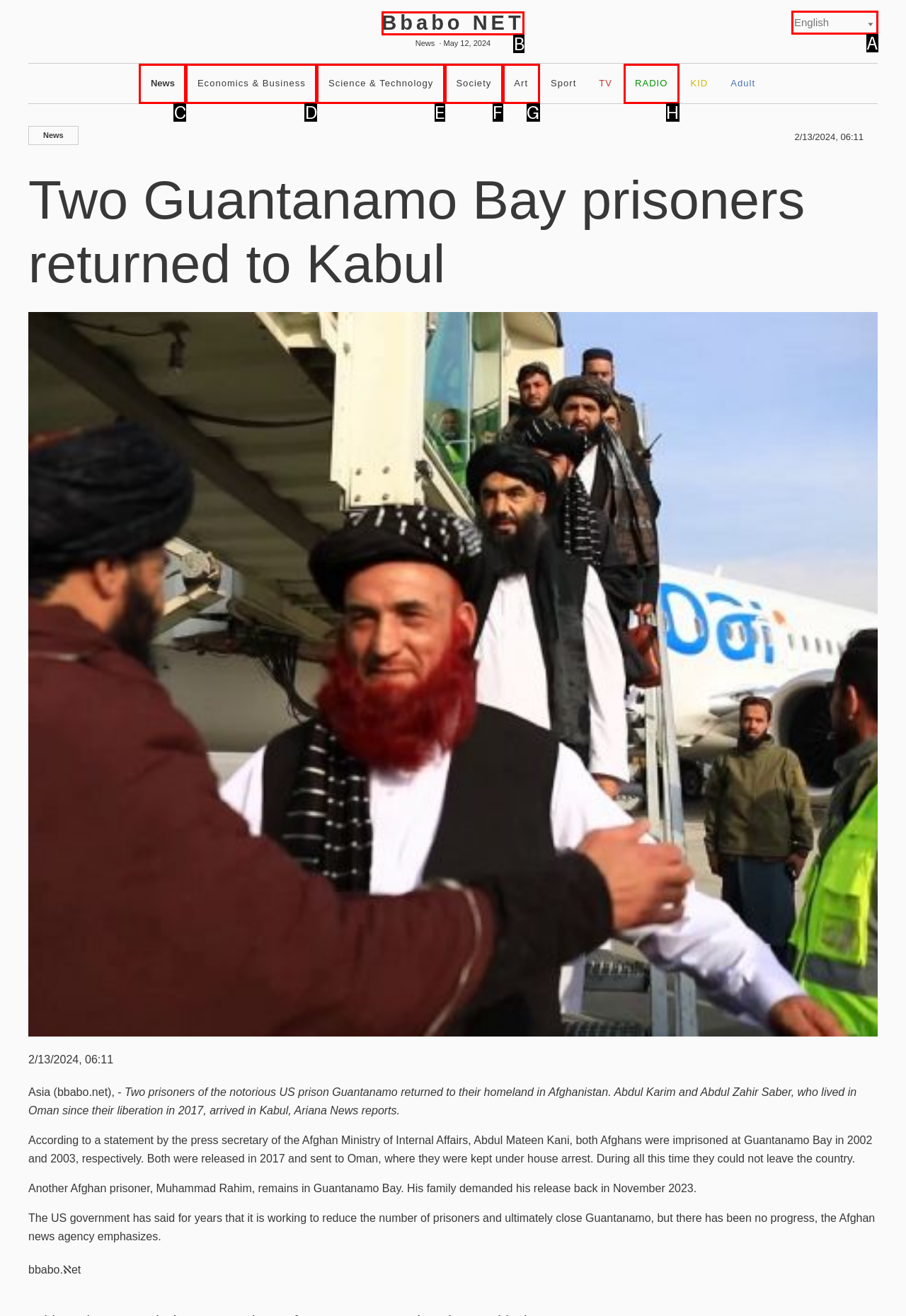Using the description: Economics & Business, find the corresponding HTML element. Provide the letter of the matching option directly.

D